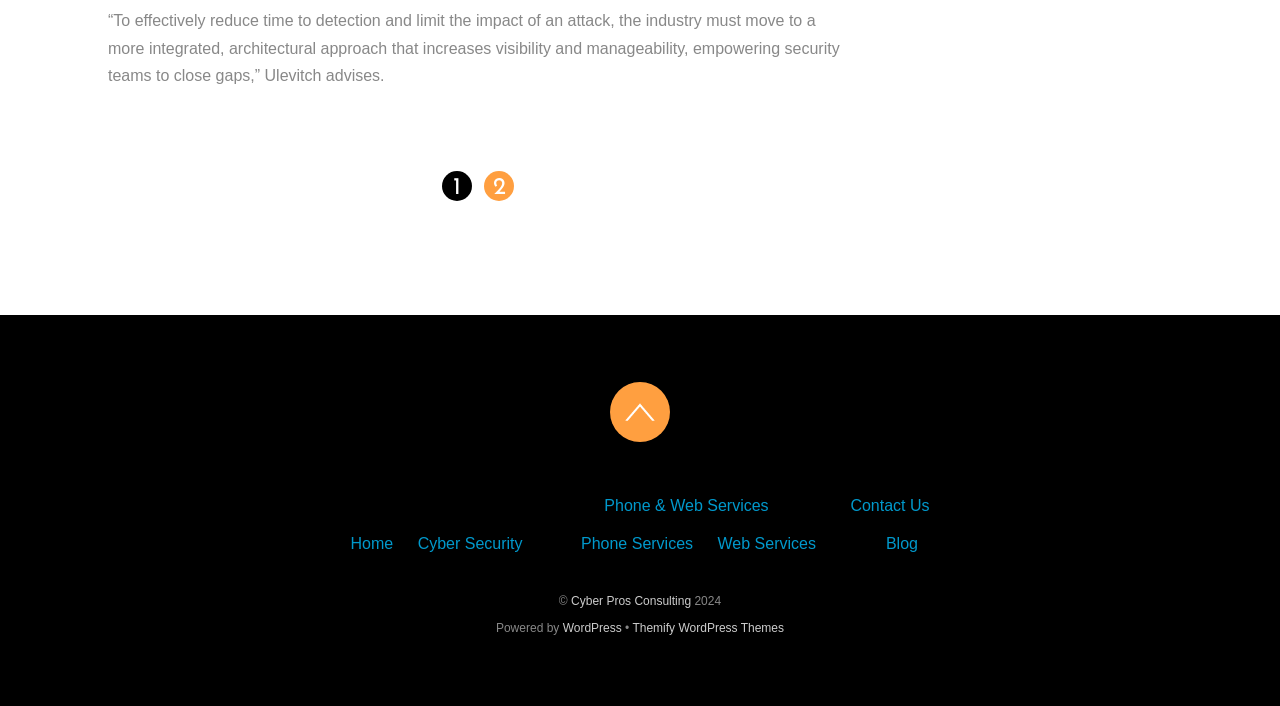Based on the element description: "Contact Us", identify the UI element and provide its bounding box coordinates. Use four float numbers between 0 and 1, [left, top, right, bottom].

[0.664, 0.704, 0.726, 0.728]